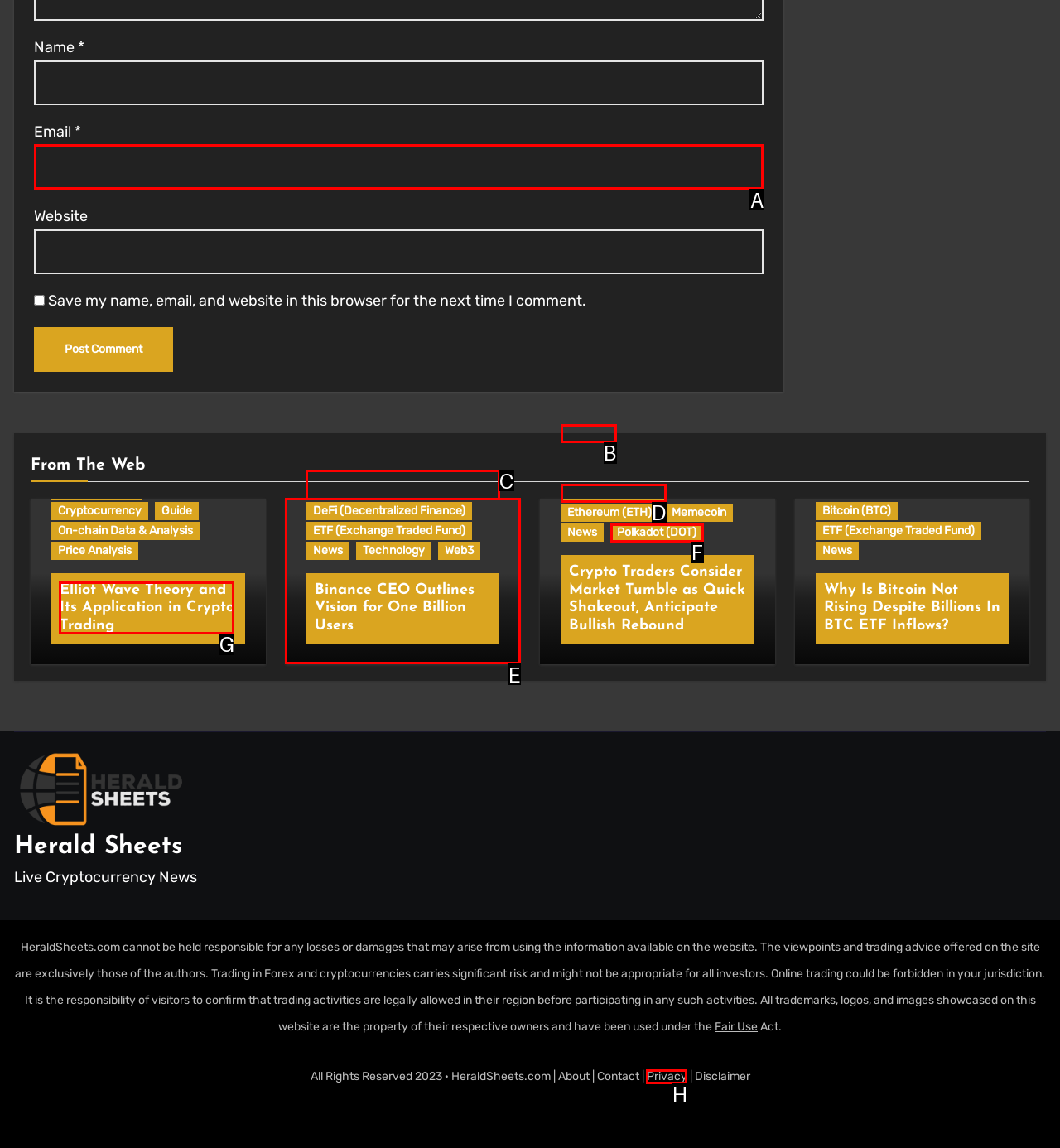Identify the correct HTML element to click to accomplish this task: Read Elliot Wave Theory and Its Application in Crypto Trading
Respond with the letter corresponding to the correct choice.

G